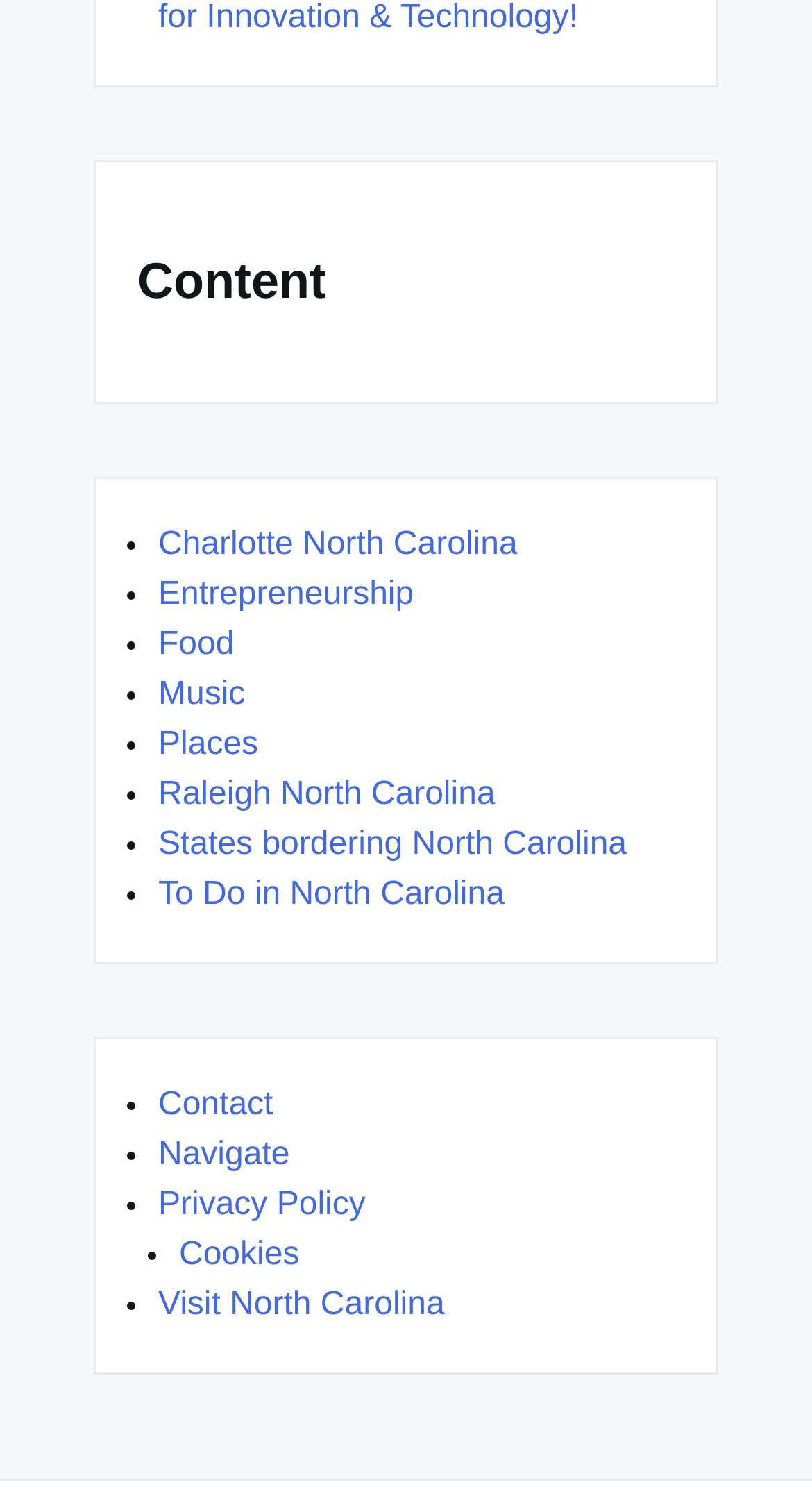Provide a single word or phrase to answer the given question: 
What is the last link in the list?

Visit North Carolina